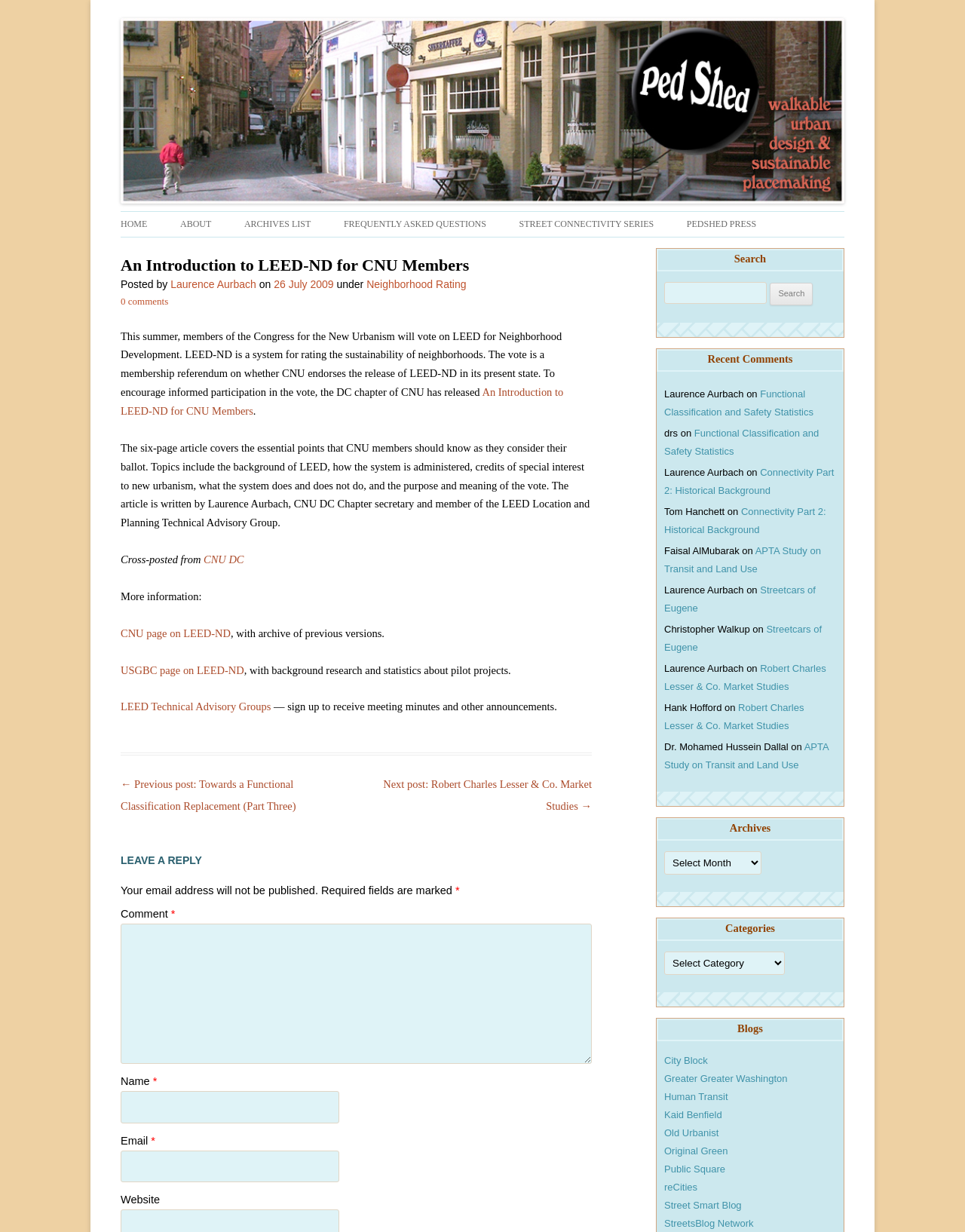Can you pinpoint the bounding box coordinates for the clickable element required for this instruction: "Go to the next post"? The coordinates should be four float numbers between 0 and 1, i.e., [left, top, right, bottom].

[0.397, 0.632, 0.613, 0.659]